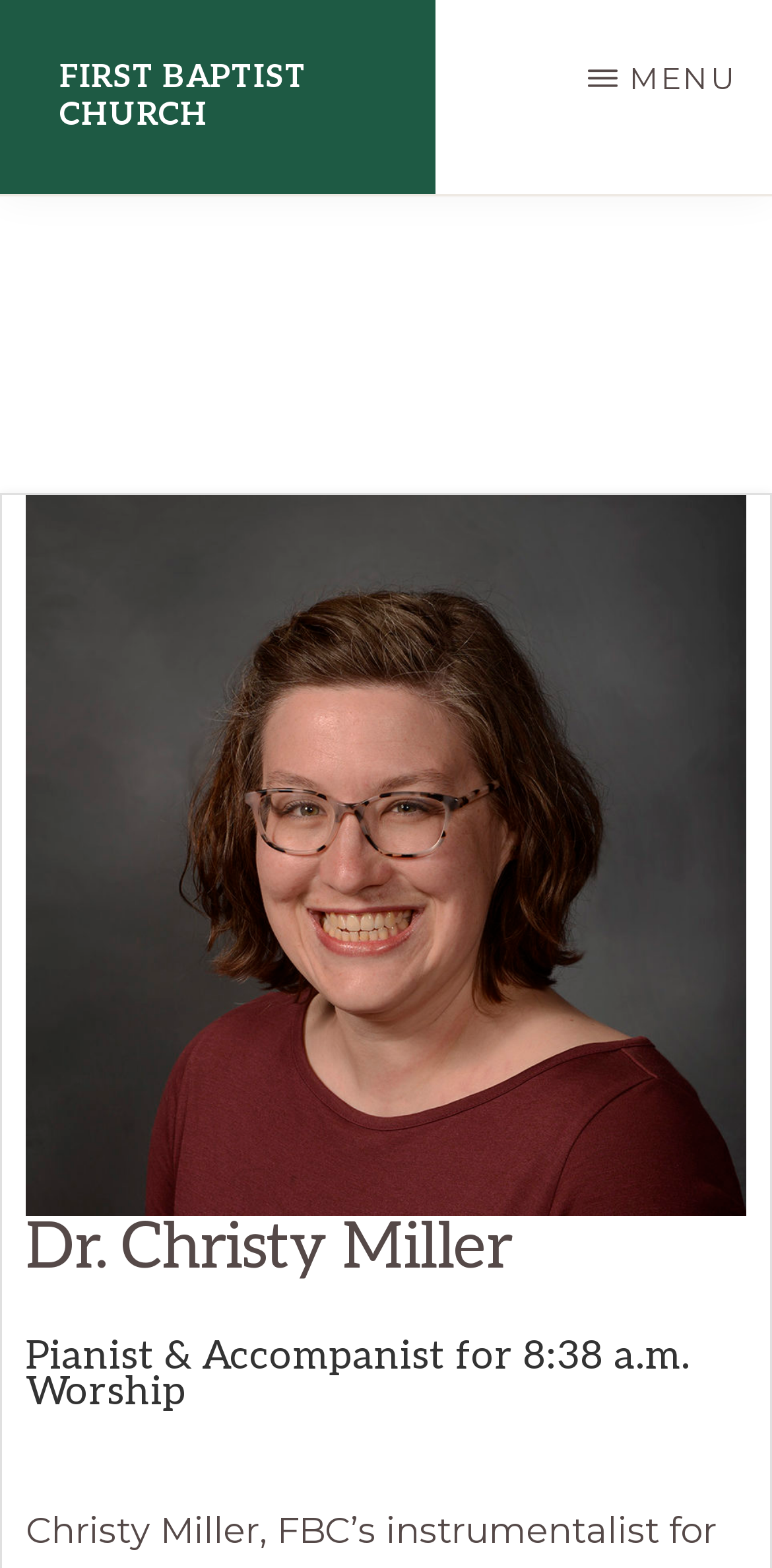Mark the bounding box of the element that matches the following description: "Menu".

[0.718, 0.0, 1.0, 0.1]